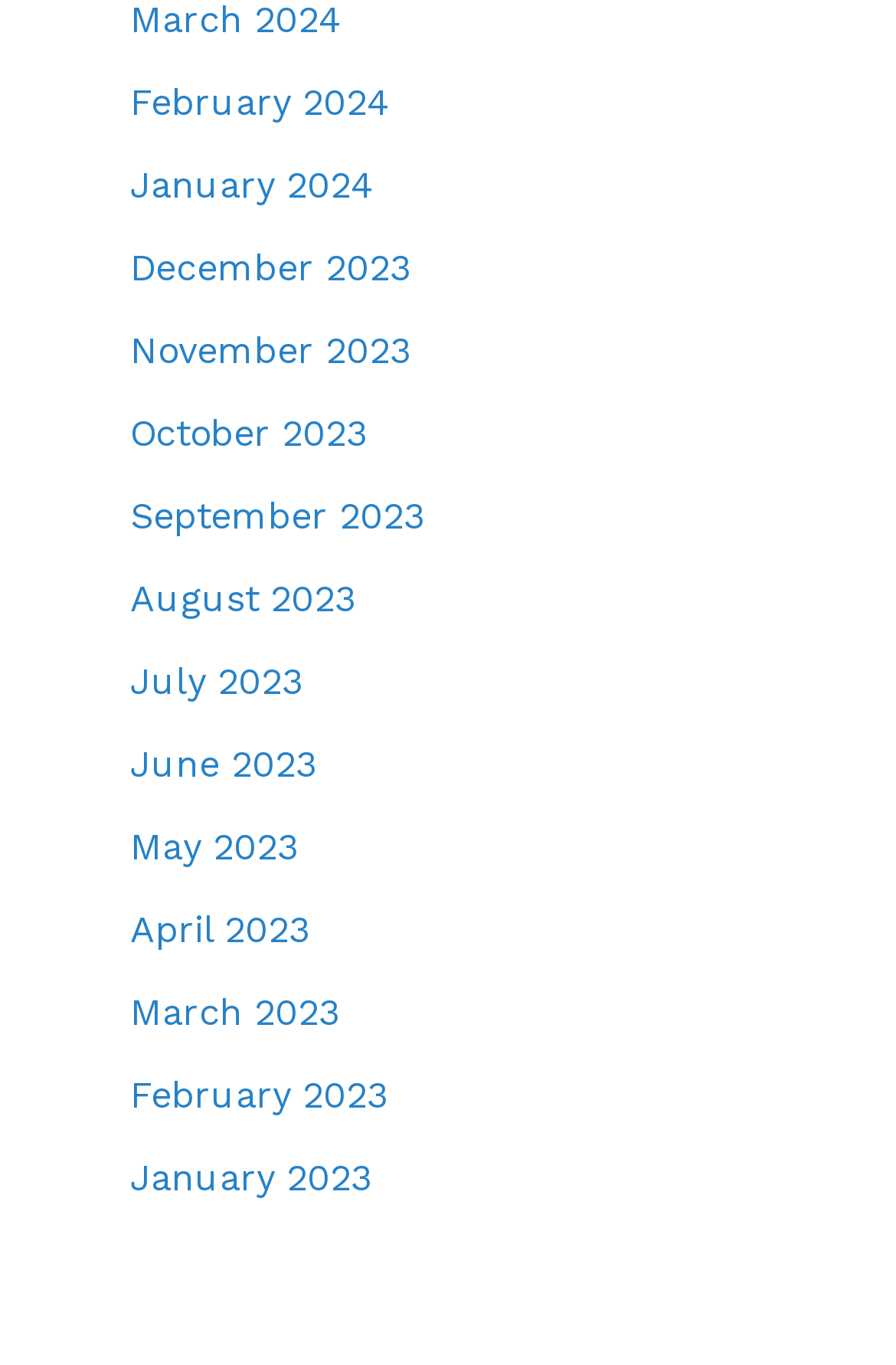What is the month listed below November 2023?
Provide a detailed answer to the question, using the image to inform your response.

By examining the list of links, I can see that the link 'November 2023' is followed by the link 'October 2023', which suggests that October 2023 is the month listed below November 2023.